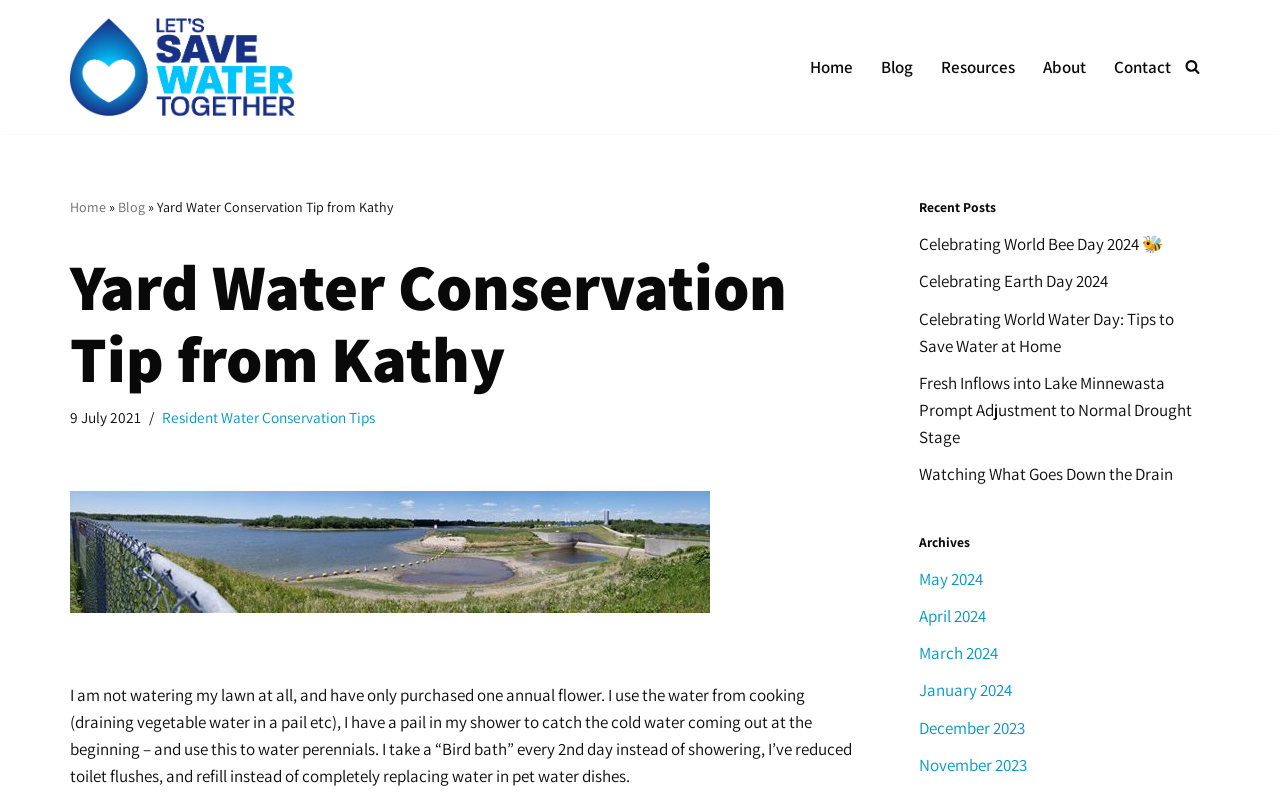Provide the bounding box coordinates for the UI element that is described as: "Skip to content".

[0.0, 0.04, 0.023, 0.066]